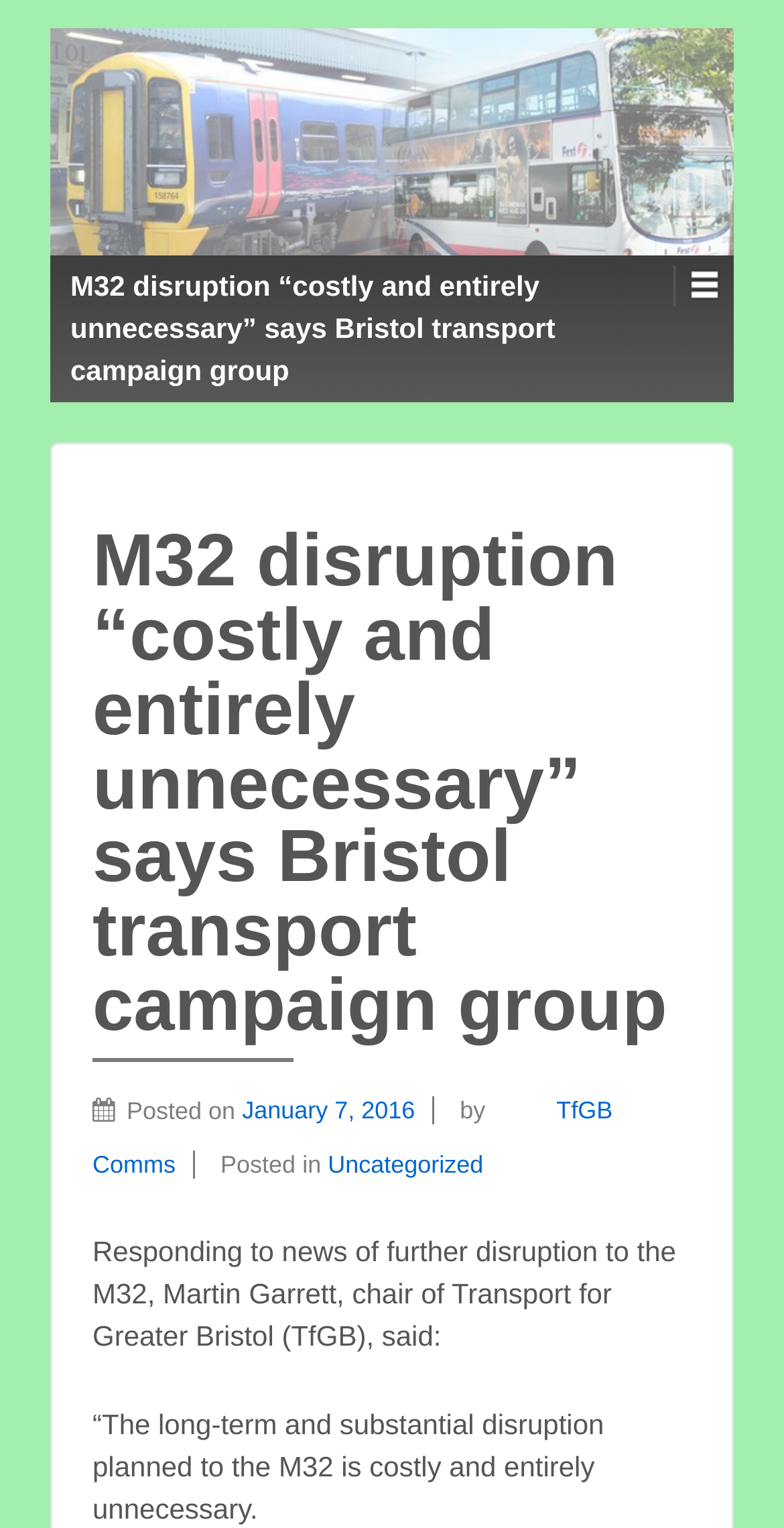Using the format (top-left x, top-left y, bottom-right x, bottom-right y), provide the bounding box coordinates for the described UI element. All values should be floating point numbers between 0 and 1: January 7, 2016

[0.309, 0.718, 0.555, 0.736]